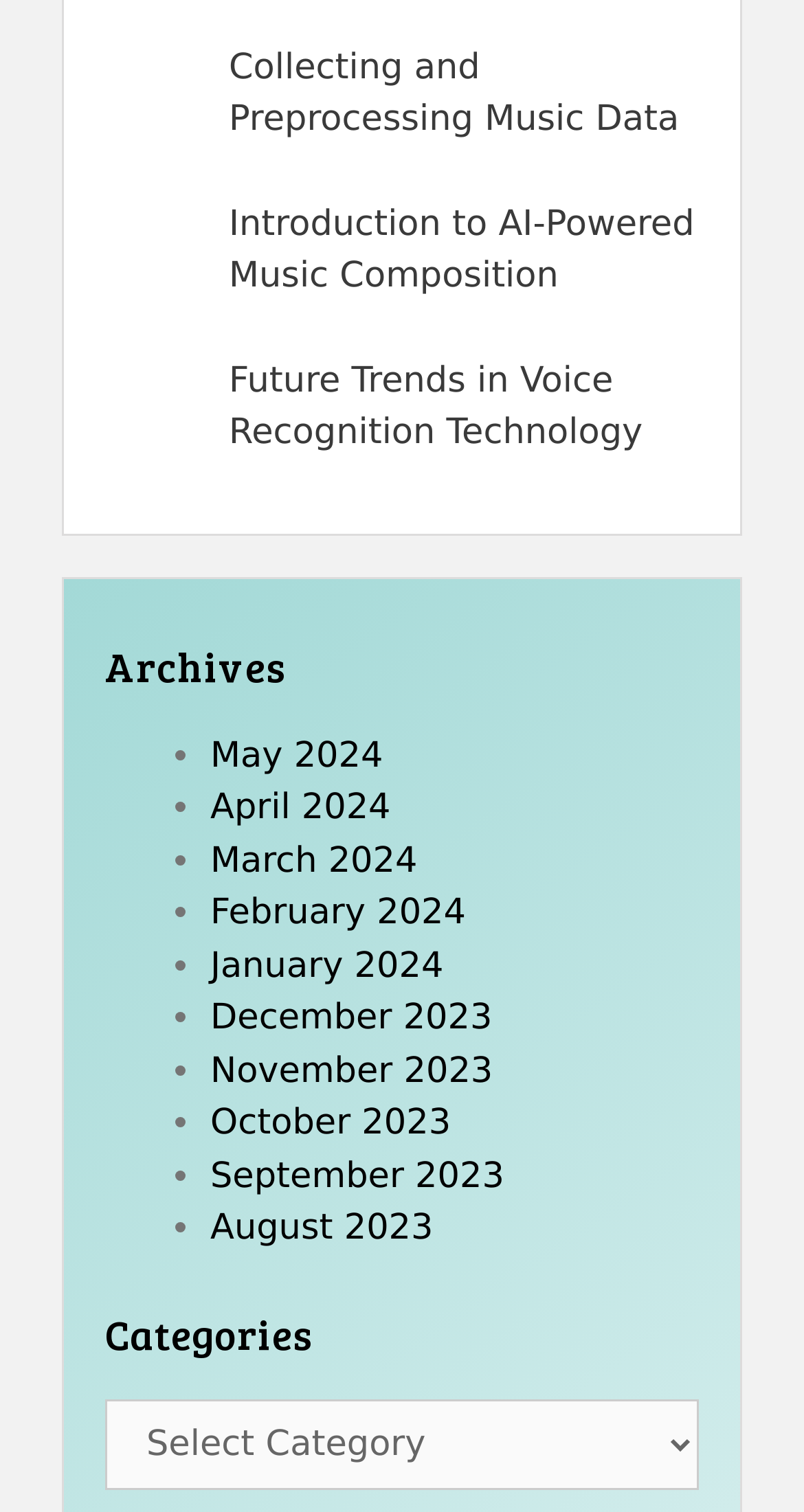Show the bounding box coordinates of the region that should be clicked to follow the instruction: "view ventilation services."

None